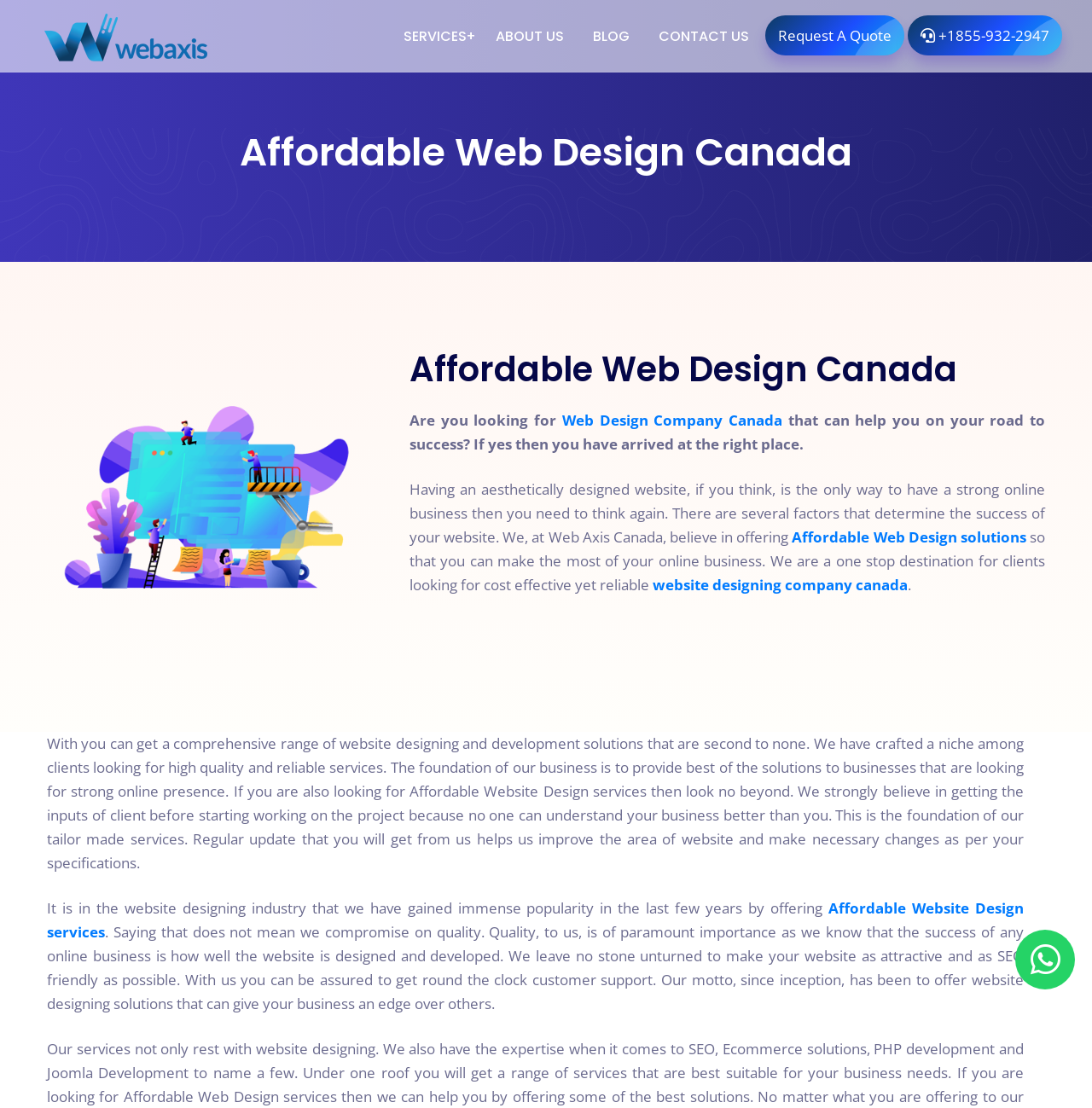Provide the bounding box coordinates in the format (top-left x, top-left y, bottom-right x, bottom-right y). All values are floating point numbers between 0 and 1. Determine the bounding box coordinate of the UI element described as: Responsive Web Design

[0.07, 0.259, 0.262, 0.275]